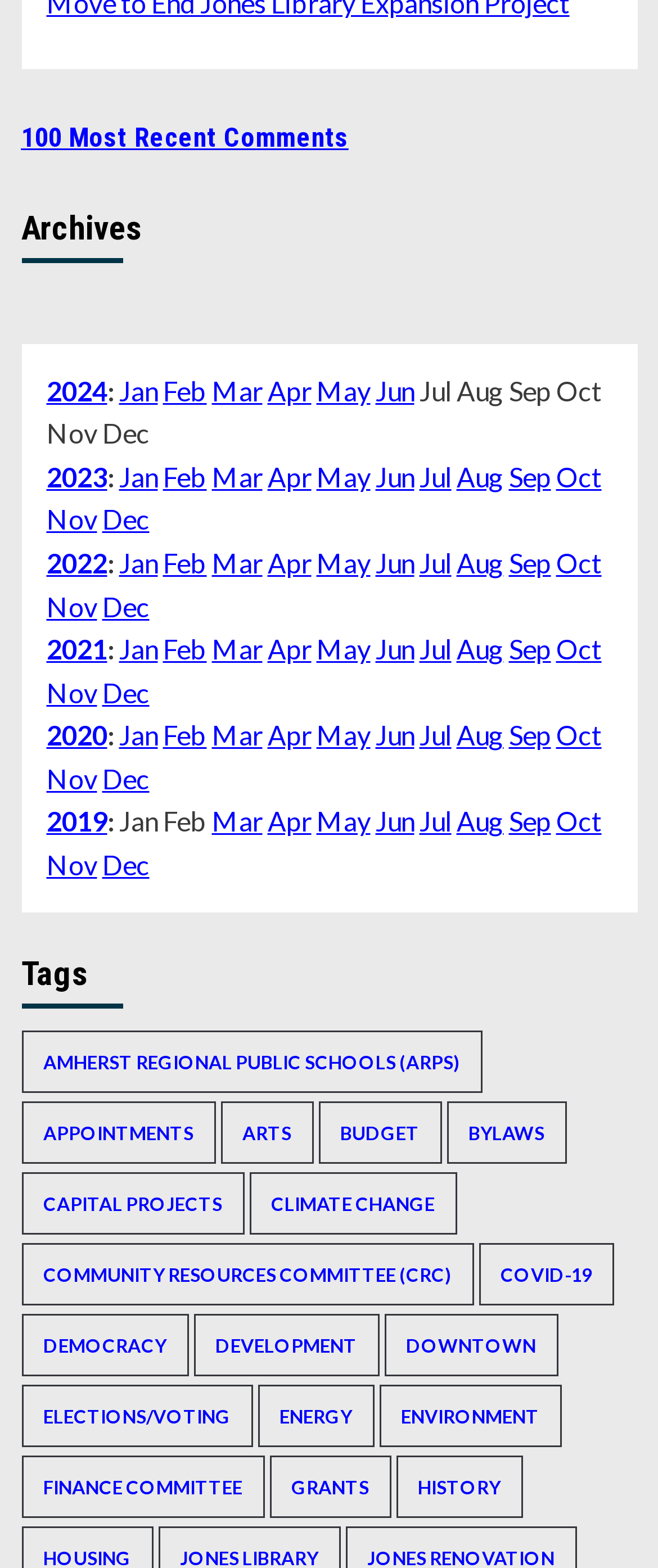Specify the bounding box coordinates of the region I need to click to perform the following instruction: "View comments from 2023". The coordinates must be four float numbers in the range of 0 to 1, i.e., [left, top, right, bottom].

[0.071, 0.293, 0.163, 0.314]